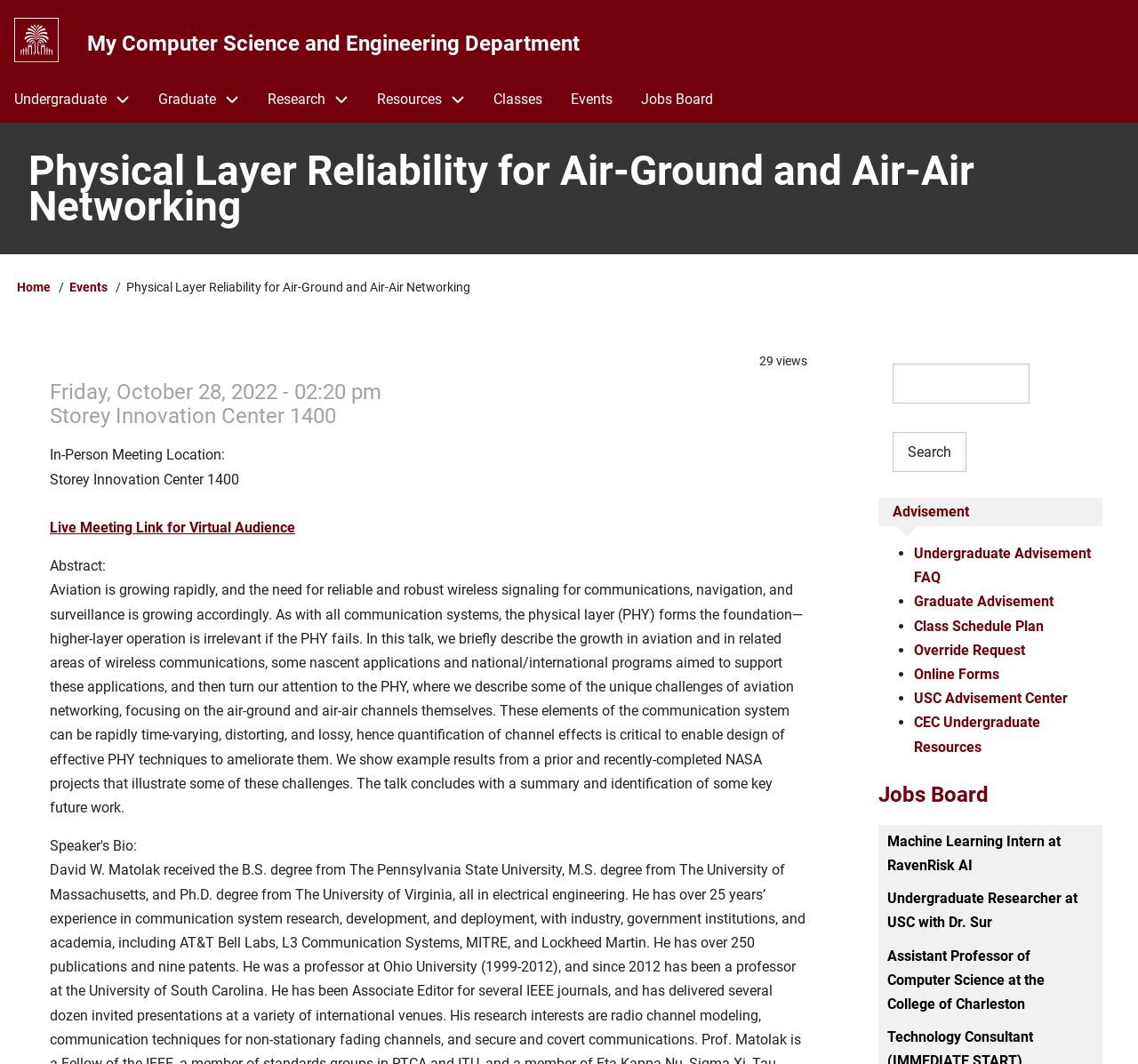What is the event title?
Please respond to the question with as much detail as possible.

I found the event title by looking at the heading element with the text 'Physical Layer Reliability for Air-Ground and Air-Air Networking' which is located at the top of the page, below the navigation menu.